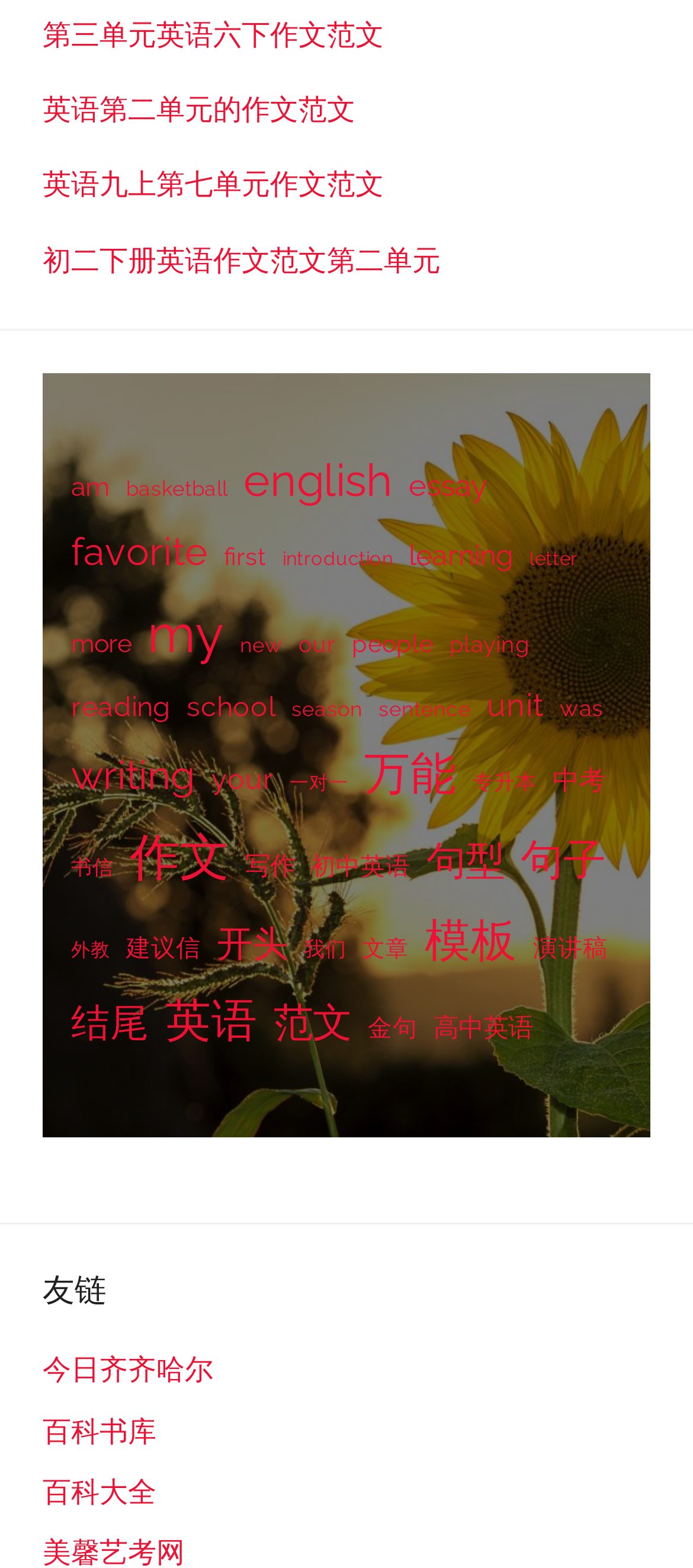Is there a search function on this webpage?
Based on the image, answer the question with a single word or brief phrase.

No